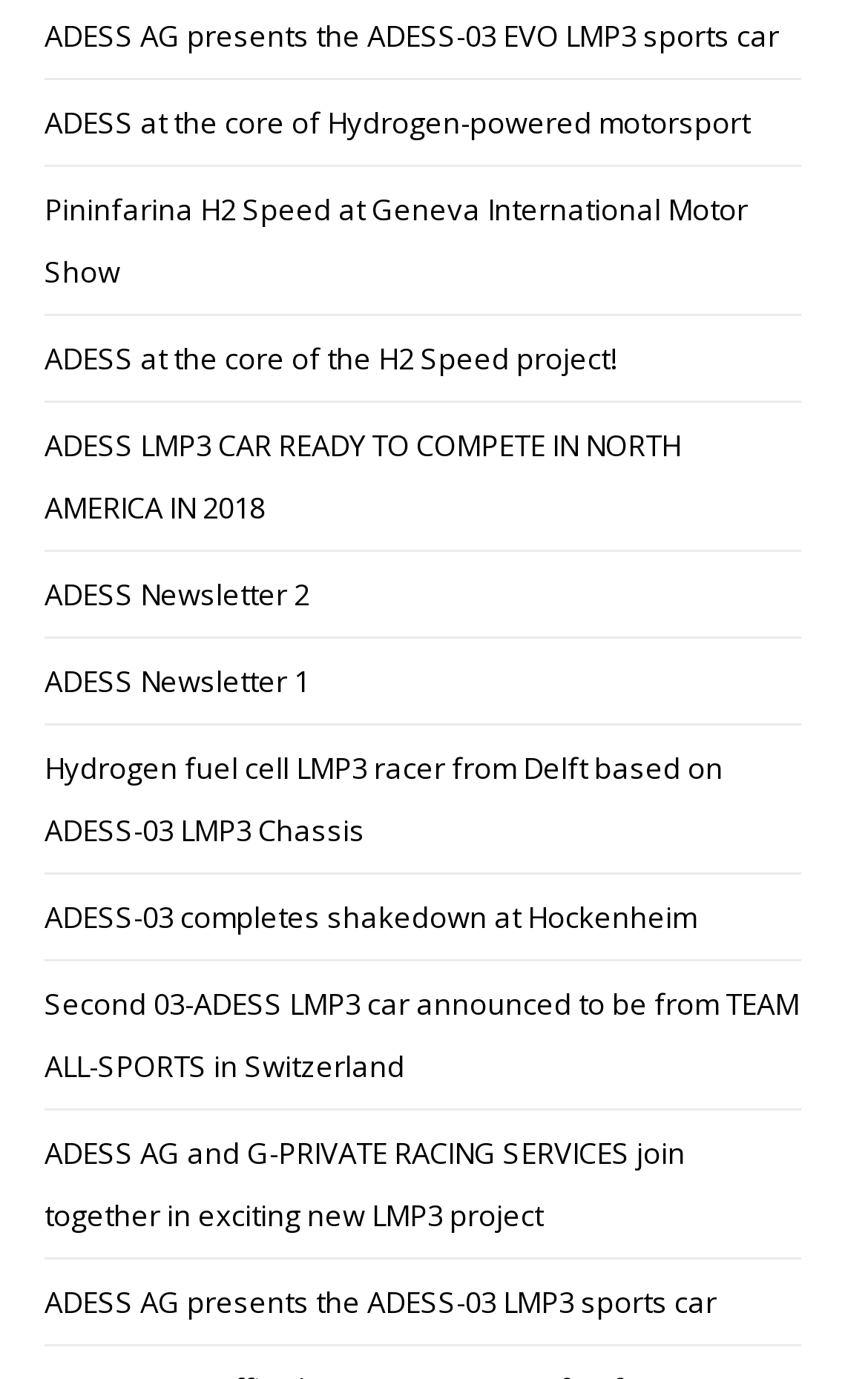Identify the bounding box coordinates of the section that should be clicked to achieve the task described: "View the article about Pininfarina H2 Speed at Geneva International Motor Show".

[0.051, 0.137, 0.862, 0.211]